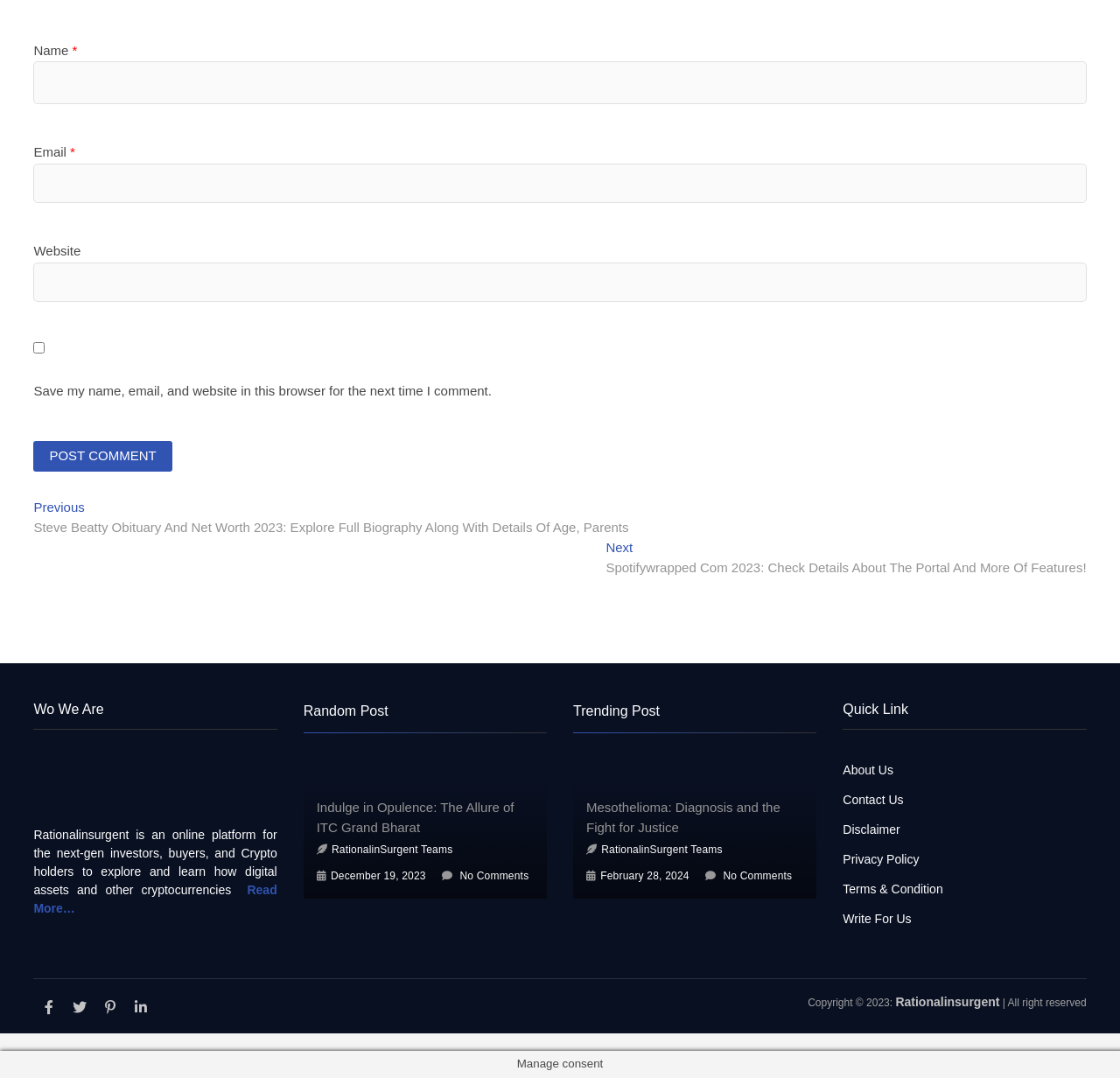How many social media links are there?
Please provide a comprehensive answer based on the details in the screenshot.

There are four social media links at the bottom of the page, which are Facebook, Twitter, Pinterest, and Linkedin.